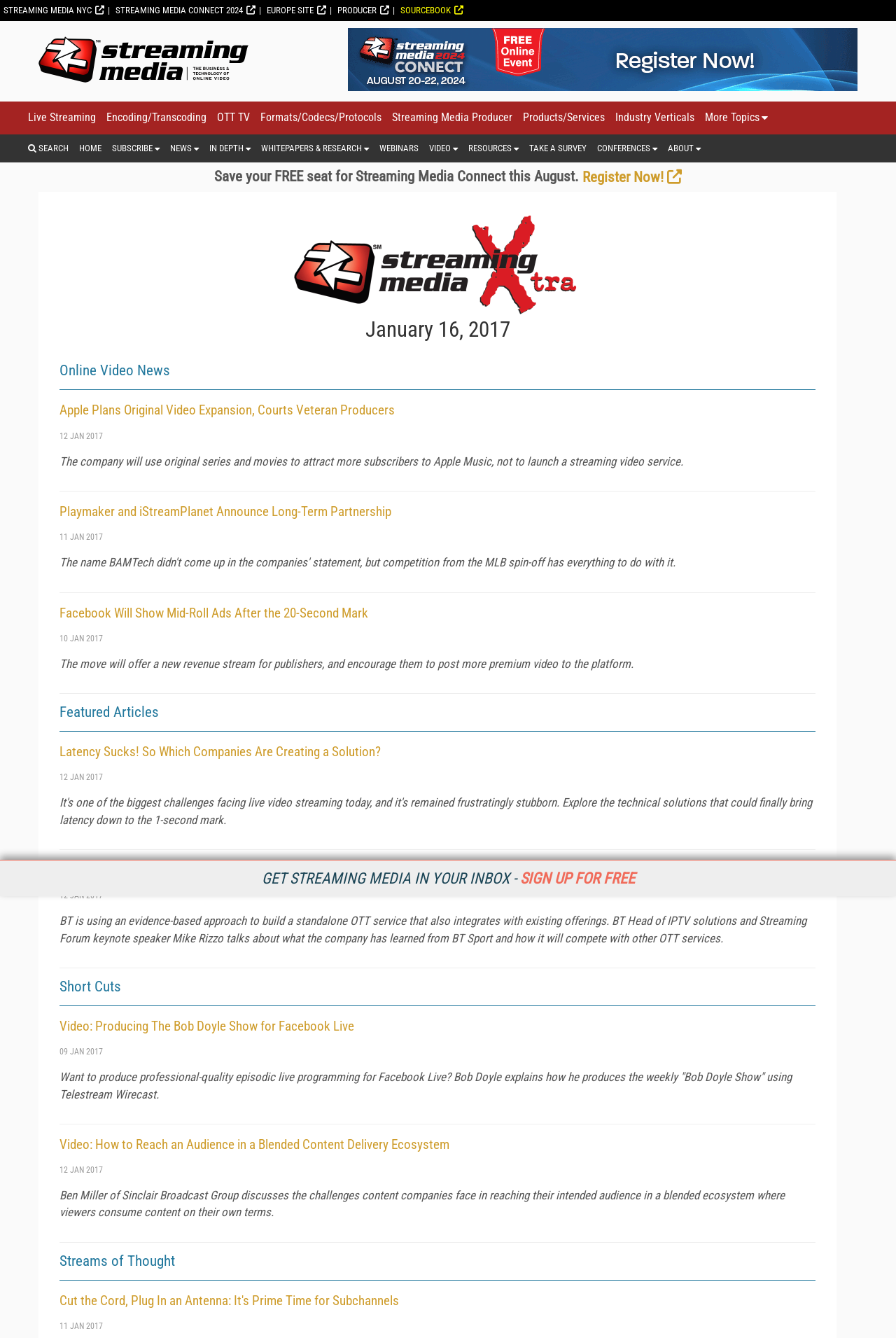Please determine the bounding box coordinates of the clickable area required to carry out the following instruction: "Read about Apple's original video expansion". The coordinates must be four float numbers between 0 and 1, represented as [left, top, right, bottom].

[0.066, 0.301, 0.441, 0.313]